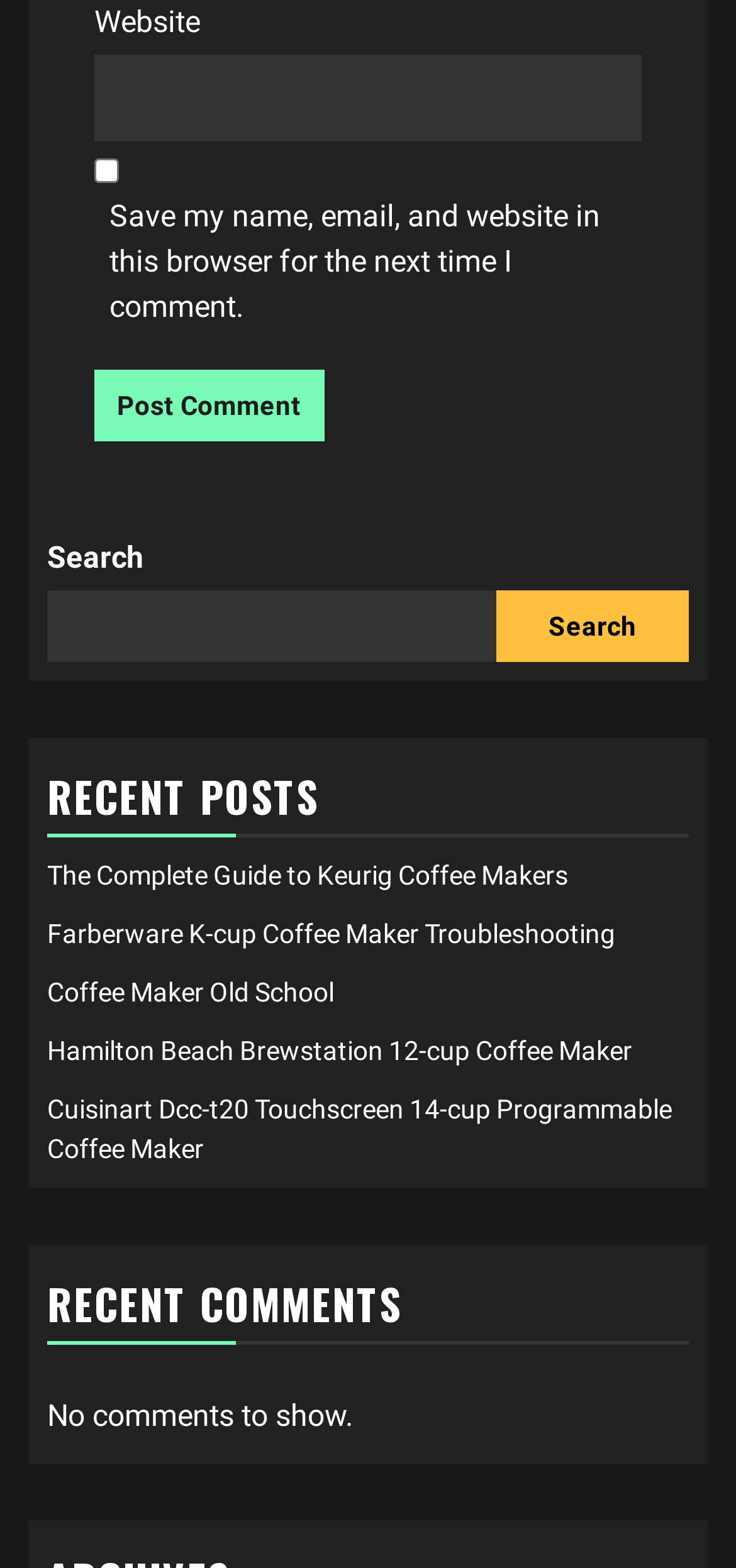By analyzing the image, answer the following question with a detailed response: What is the purpose of the checkbox?

The checkbox is located below the website textbox and is labeled 'Save my name, email, and website in this browser for the next time I comment.' This suggests that its purpose is to save the user's website data for future comments.